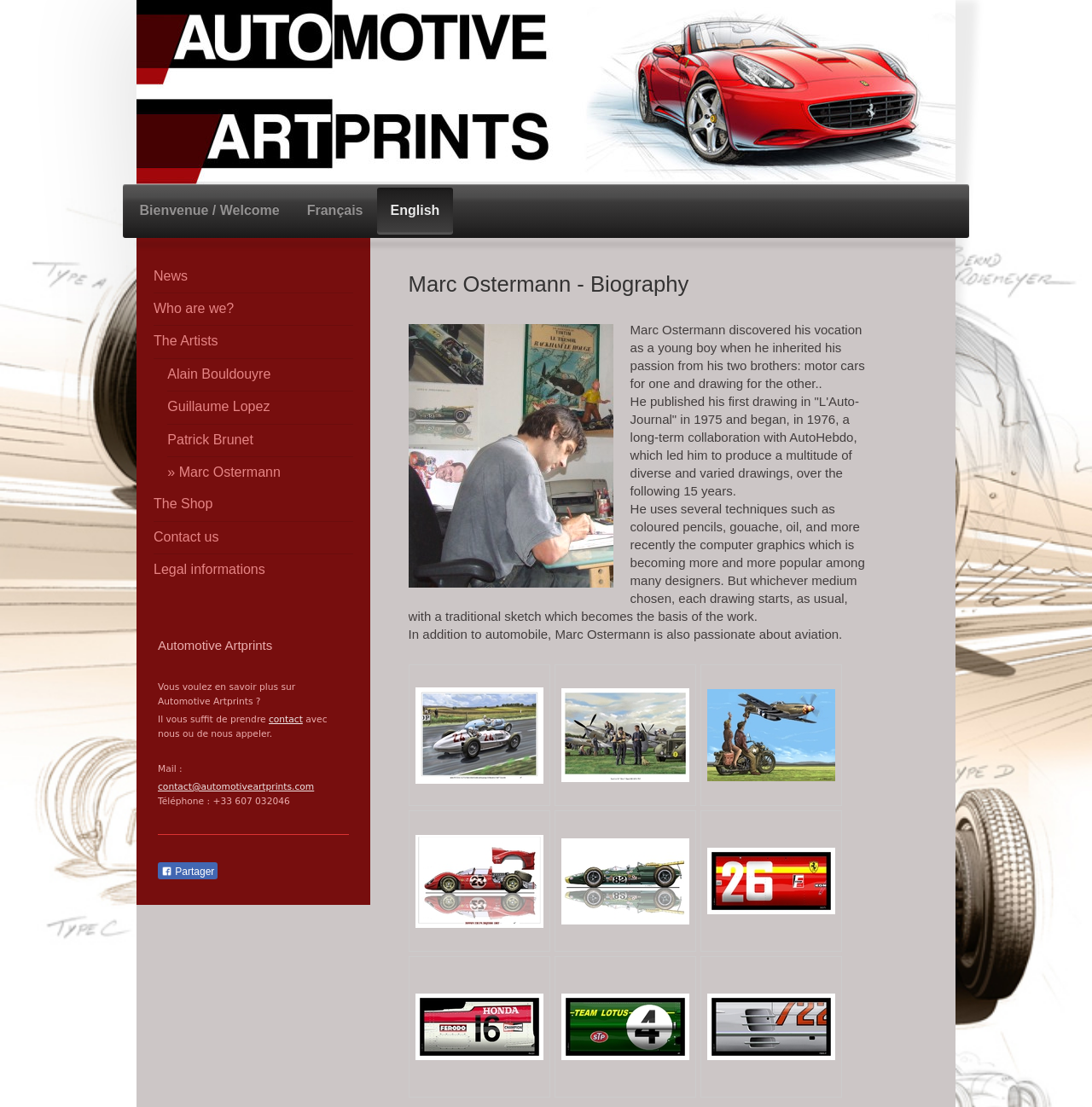Identify the bounding box coordinates necessary to click and complete the given instruction: "Read Marc Ostermann's biography".

[0.374, 0.243, 0.793, 0.271]